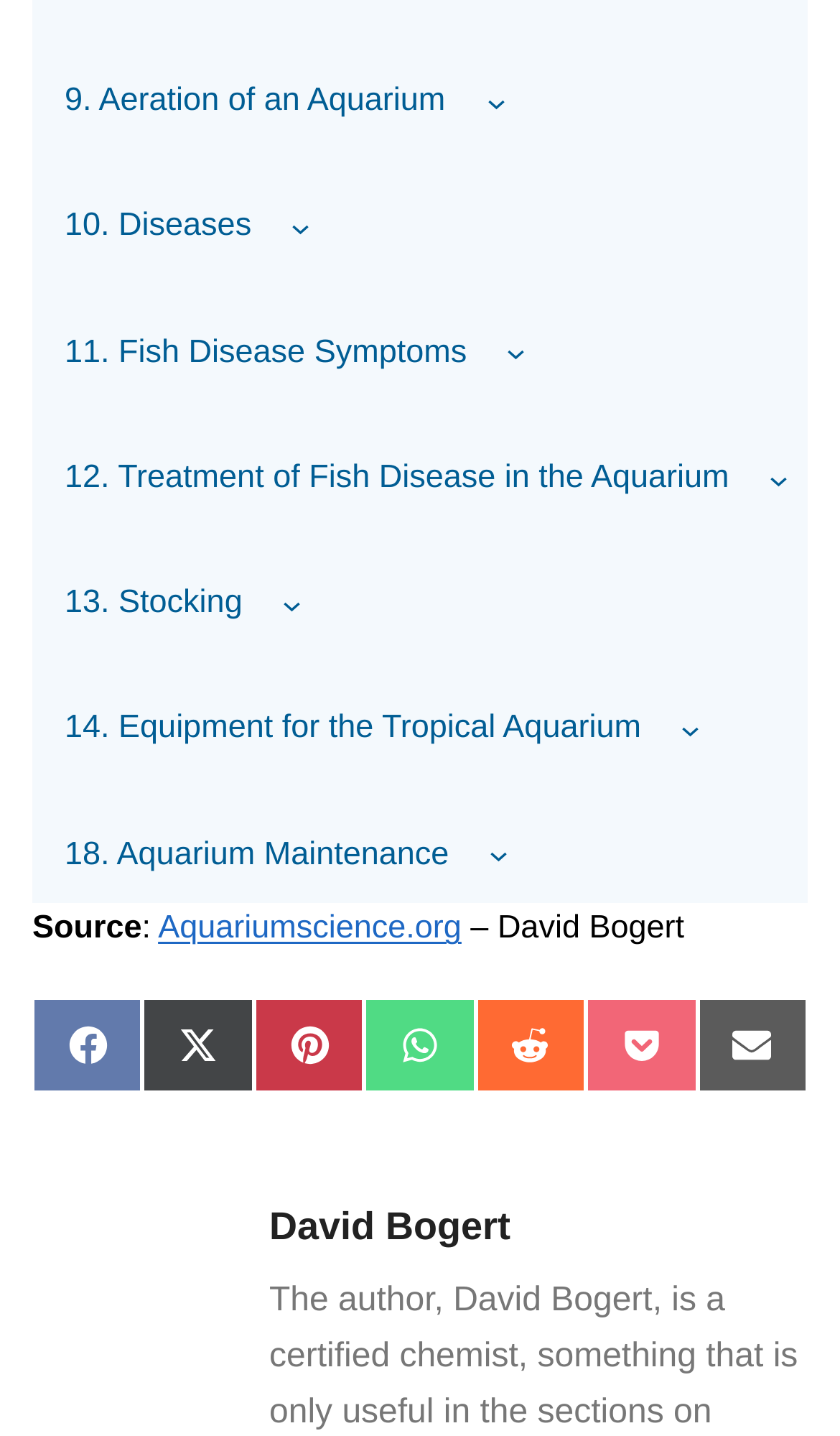Locate the bounding box coordinates of the element that should be clicked to fulfill the instruction: "Open 10. Diseases submenu".

[0.347, 0.151, 0.37, 0.165]